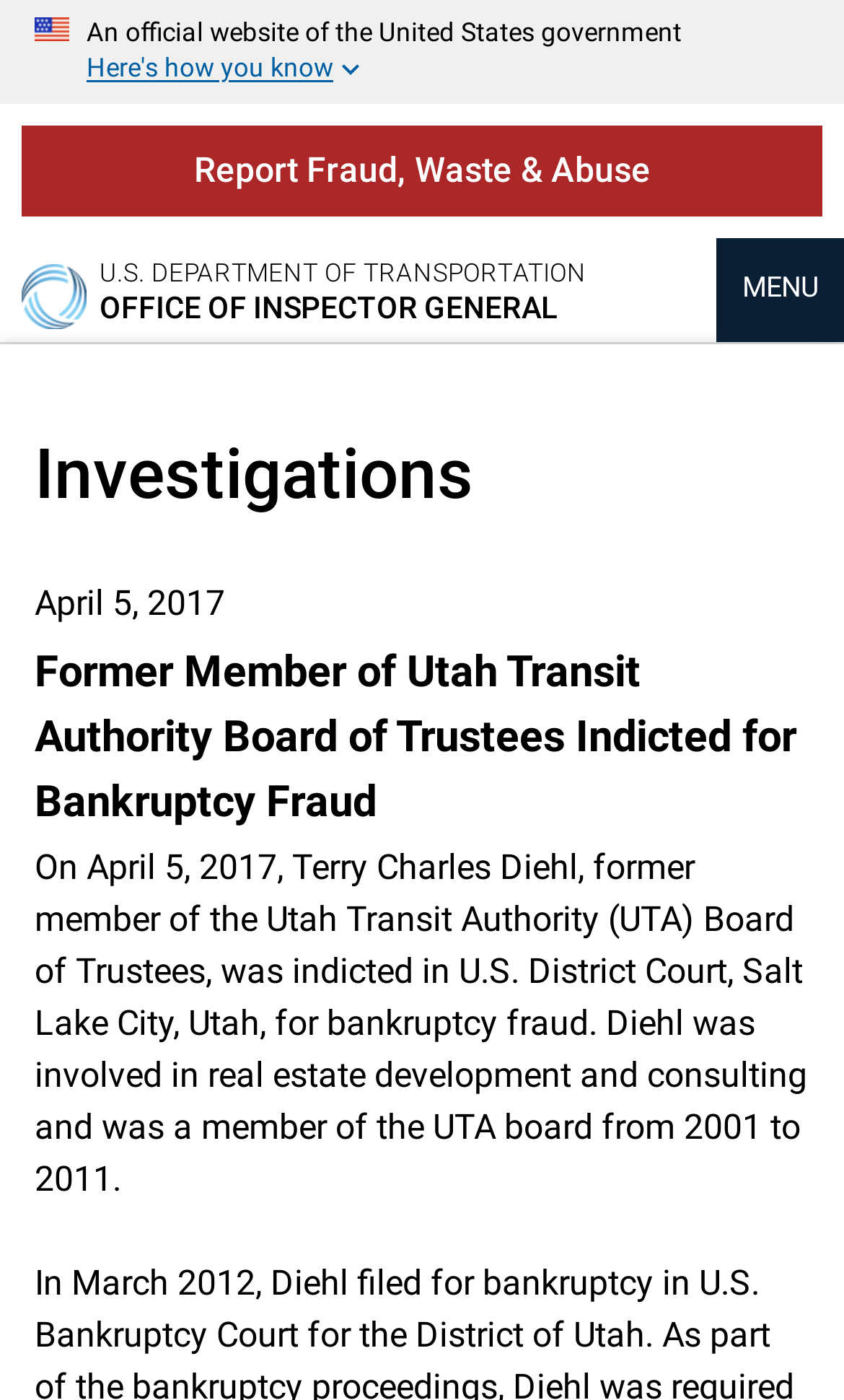What is the logo of the U.S. Department of Transportation - Office of Inspector General?
Using the image as a reference, give a one-word or short phrase answer.

U.S. Department of Transportation - Office of Inspector General logo icon graphic